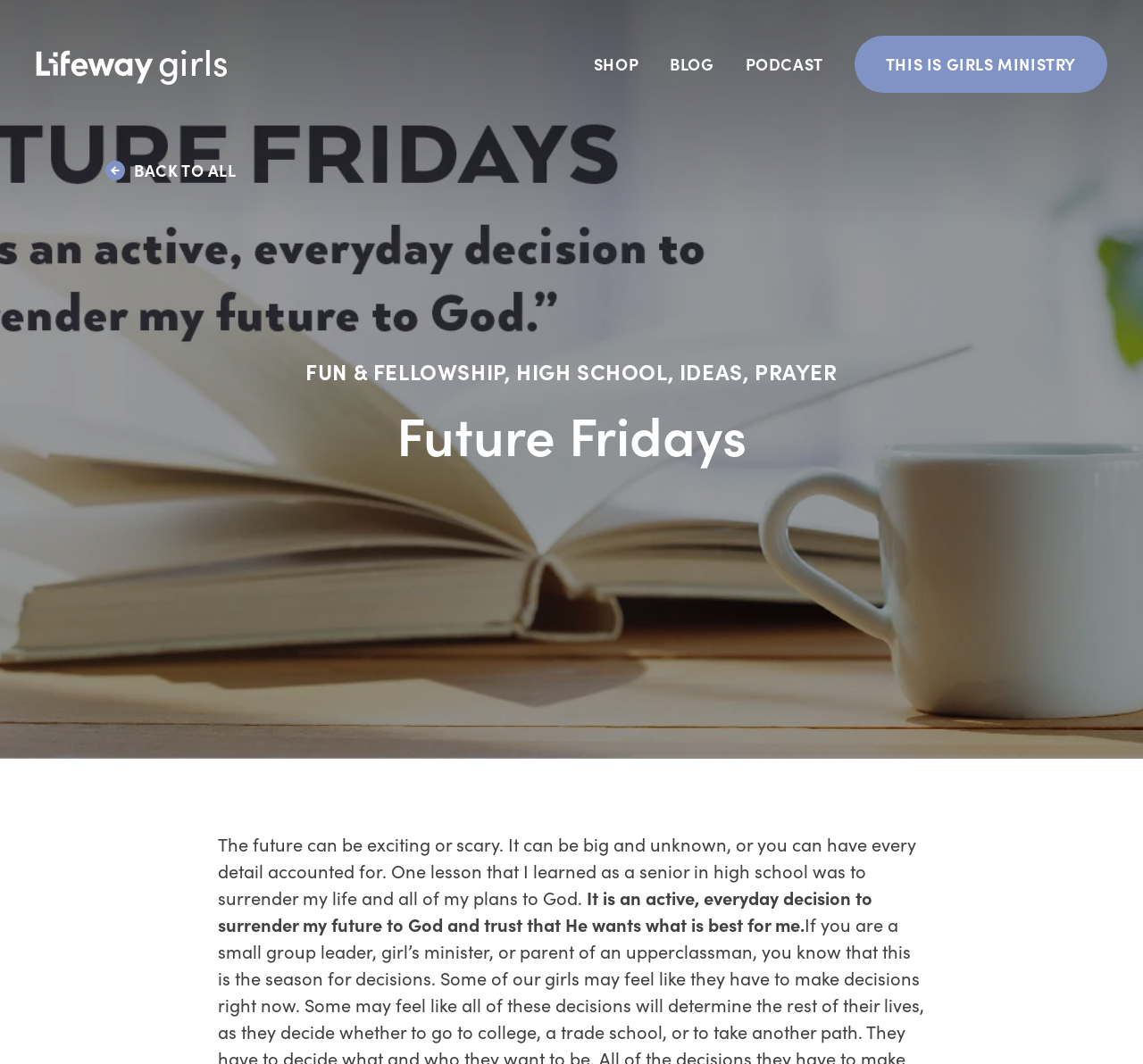Consider the image and give a detailed and elaborate answer to the question: 
What is the decision the author makes every day?

The question can be answered by reading the text 'It is an active, everyday decision to surrender my future to God and trust that He wants what is best for me.' which suggests that the author makes a conscious decision every day to surrender their life and plans to God.